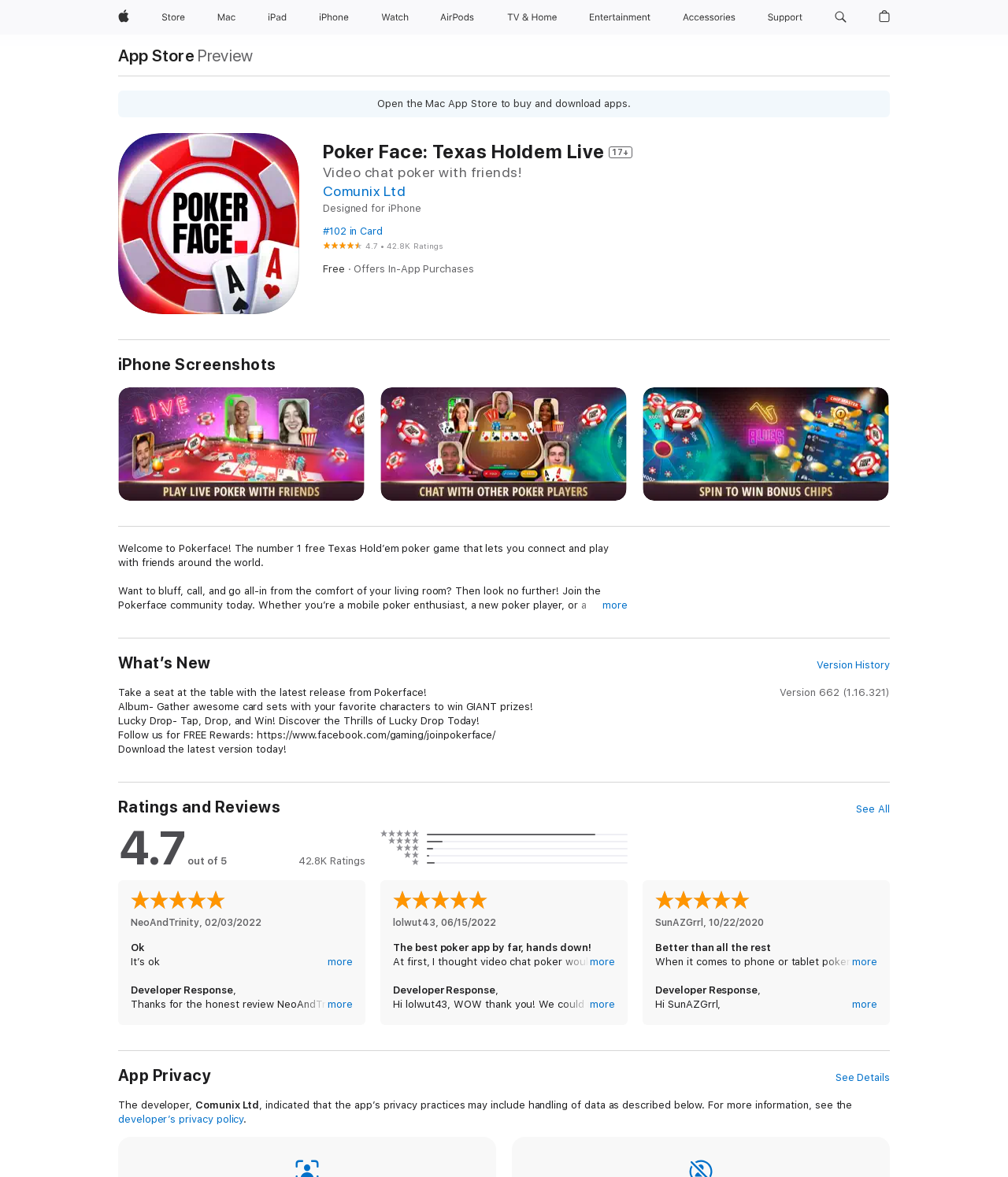Pinpoint the bounding box coordinates of the element to be clicked to execute the instruction: "View Poker Face: Texas Holdem Live details".

[0.32, 0.119, 0.883, 0.139]